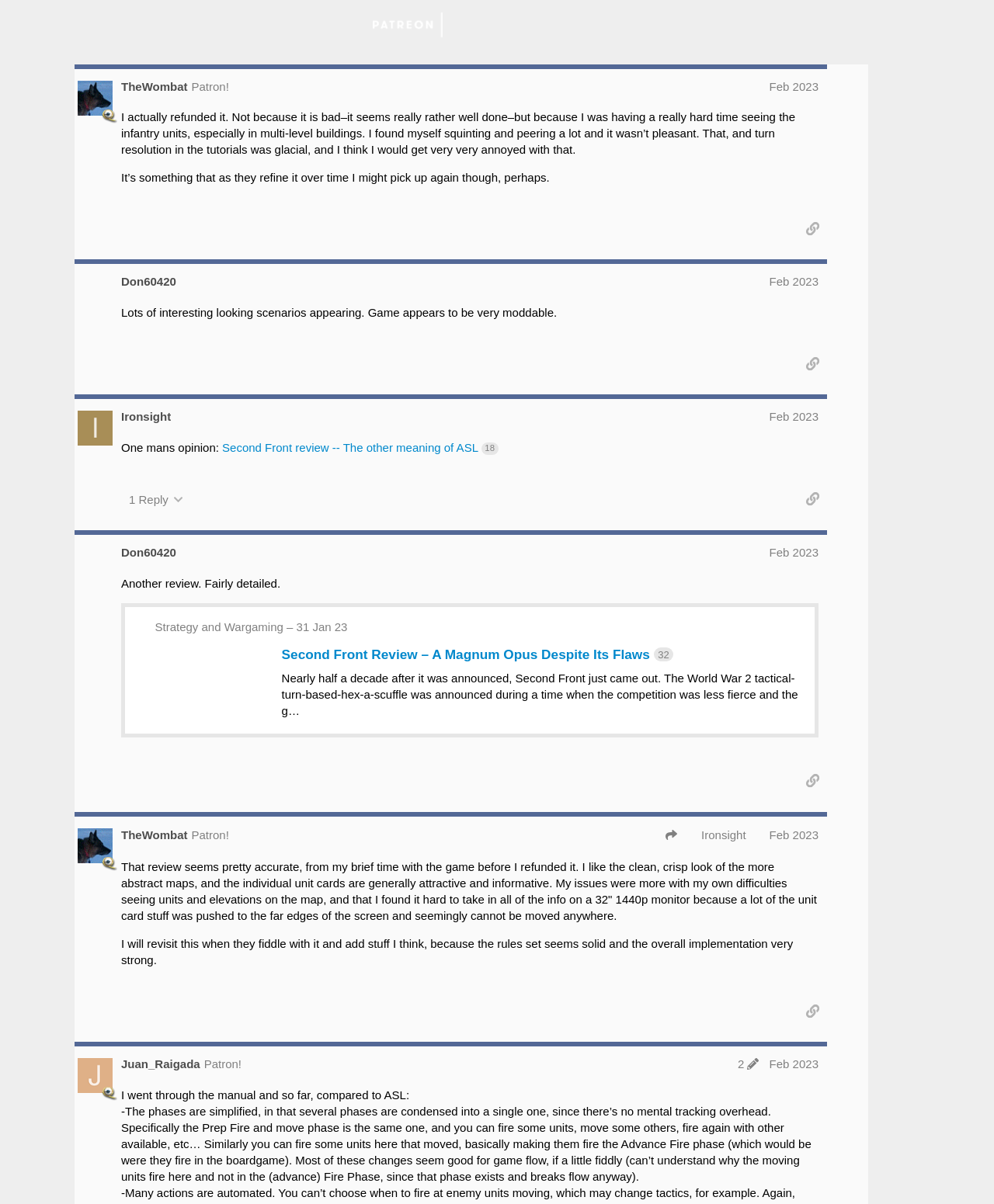What is the name of the game being discussed?
Please answer the question with as much detail as possible using the screenshot.

The name of the game being discussed can be inferred from the heading 'Second Front - From the maker of HexDraw' at the top of the webpage, which suggests that the webpage is about a game called Second Front.